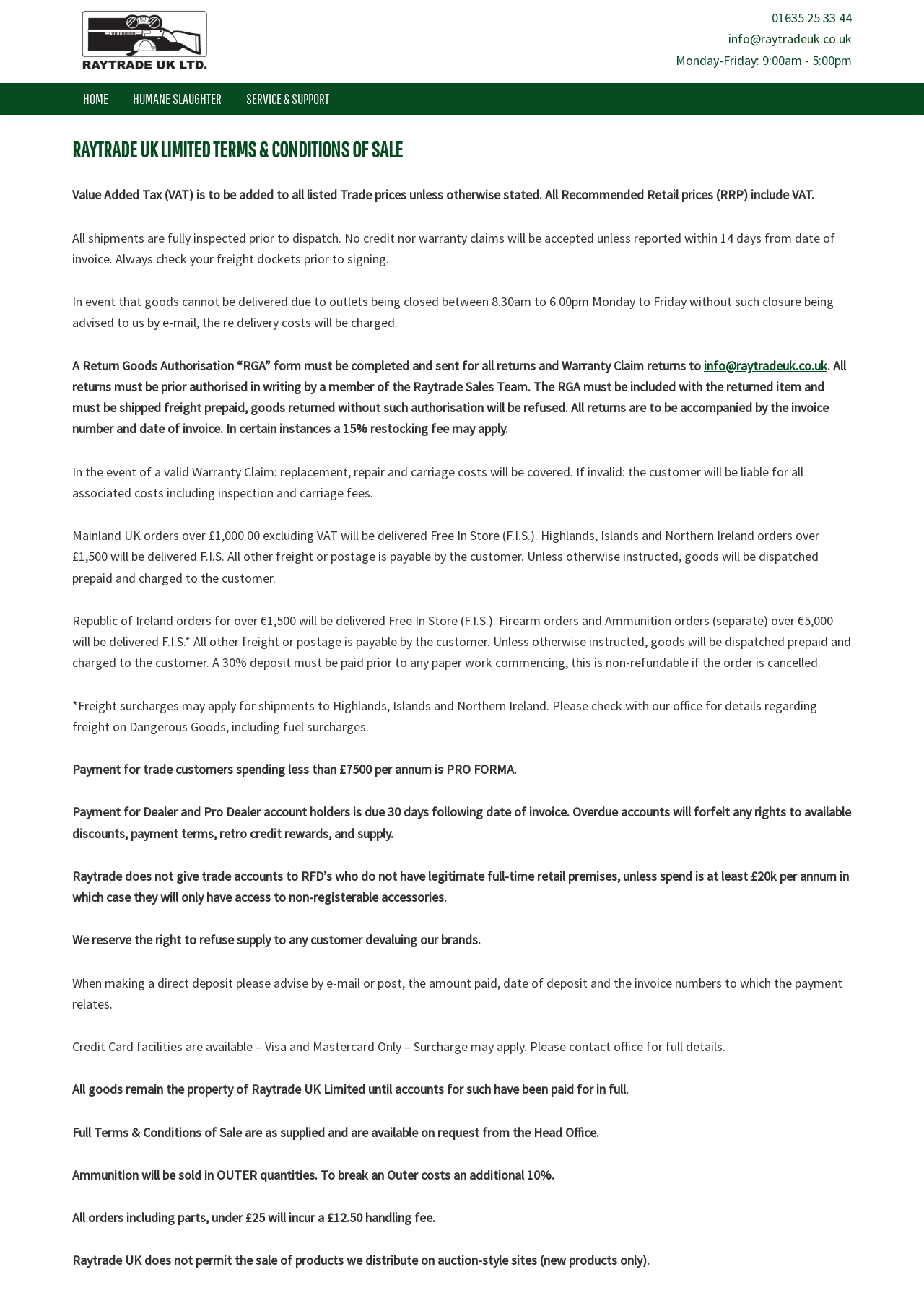Find the bounding box coordinates for the HTML element described in this sentence: "Service & Support". Provide the coordinates as four float numbers between 0 and 1, in the format [left, top, right, bottom].

[0.255, 0.064, 0.368, 0.088]